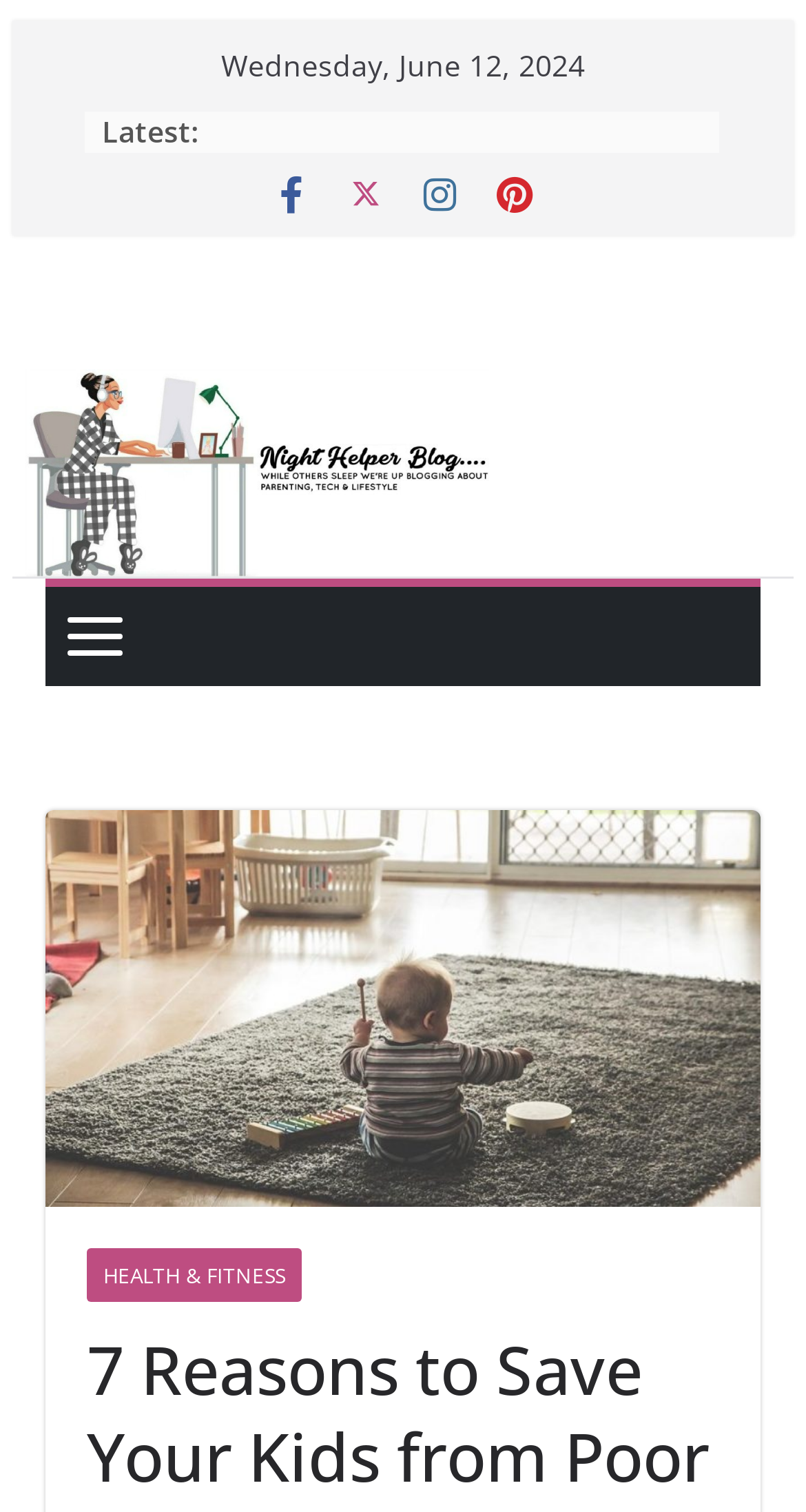Extract the bounding box coordinates of the UI element described: "Leave a Comment". Provide the coordinates in the format [left, top, right, bottom] with values ranging from 0 to 1.

None